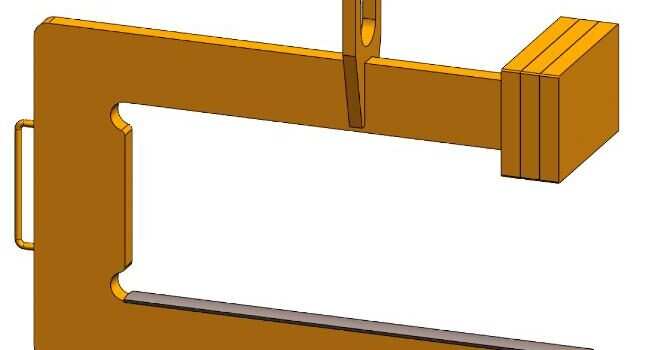Please provide a one-word or short phrase answer to the question:
What is the purpose of the open loop in the C hook?

Secure attachment